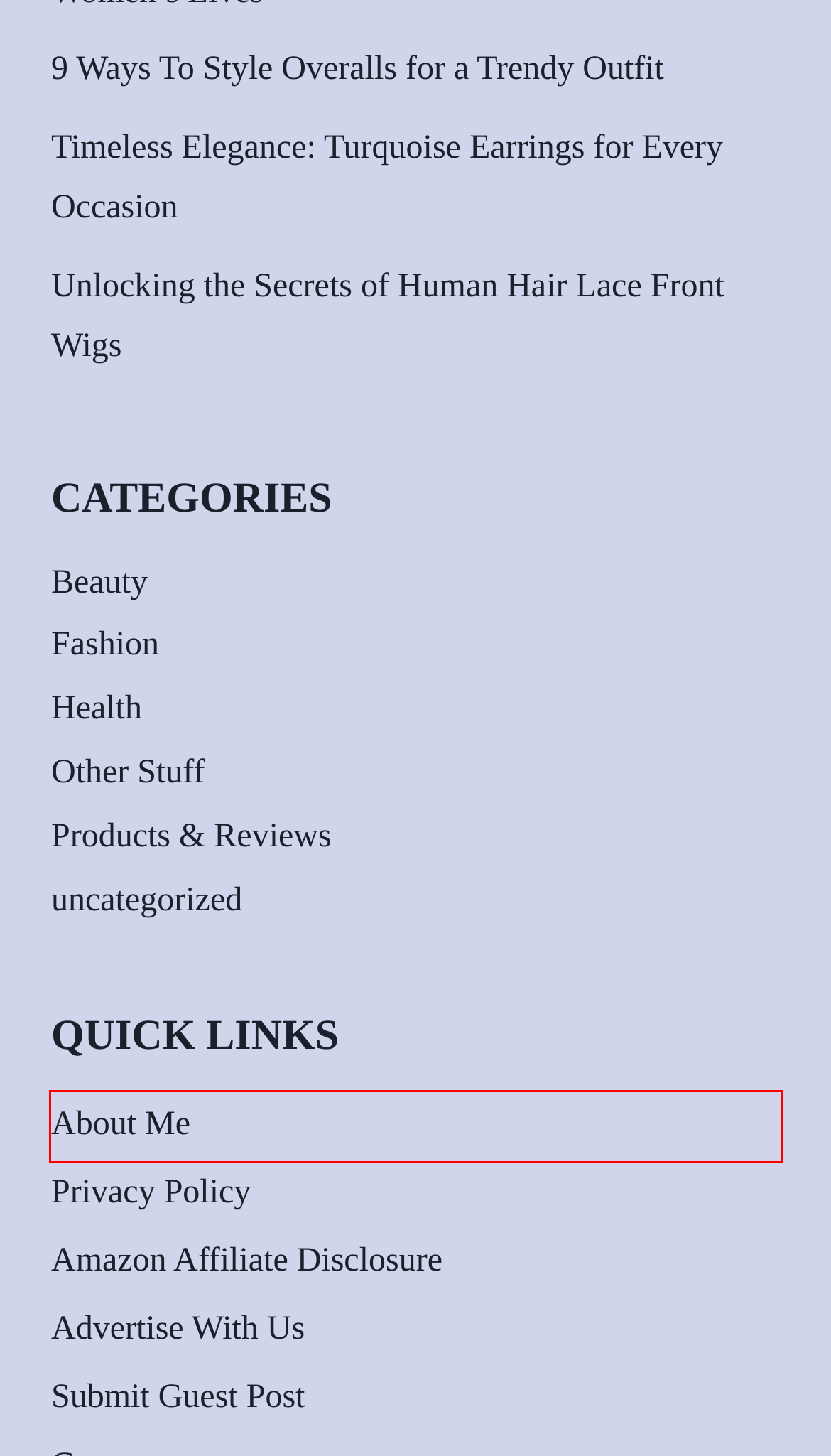Check out the screenshot of a webpage with a red rectangle bounding box. Select the best fitting webpage description that aligns with the new webpage after clicking the element inside the bounding box. Here are the candidates:
A. OnlyWomenStuff - About Munira Saleh
B. Write for Us | Submit Guest Post - Fashion, Beauty, Health Blog
C. Privacy Policy
D. Advertise With Us - Fashion, Beauty, and Women's Health
E. Unlocking the Secrets of Human Hair Lace Front Wigs
F. Amazon Affiliate Disclosure -
G. Timeless Elegance: Turquoise Earrings for Every Occasion
H. Ways To Style Overalls for a Trendy Outfit

A